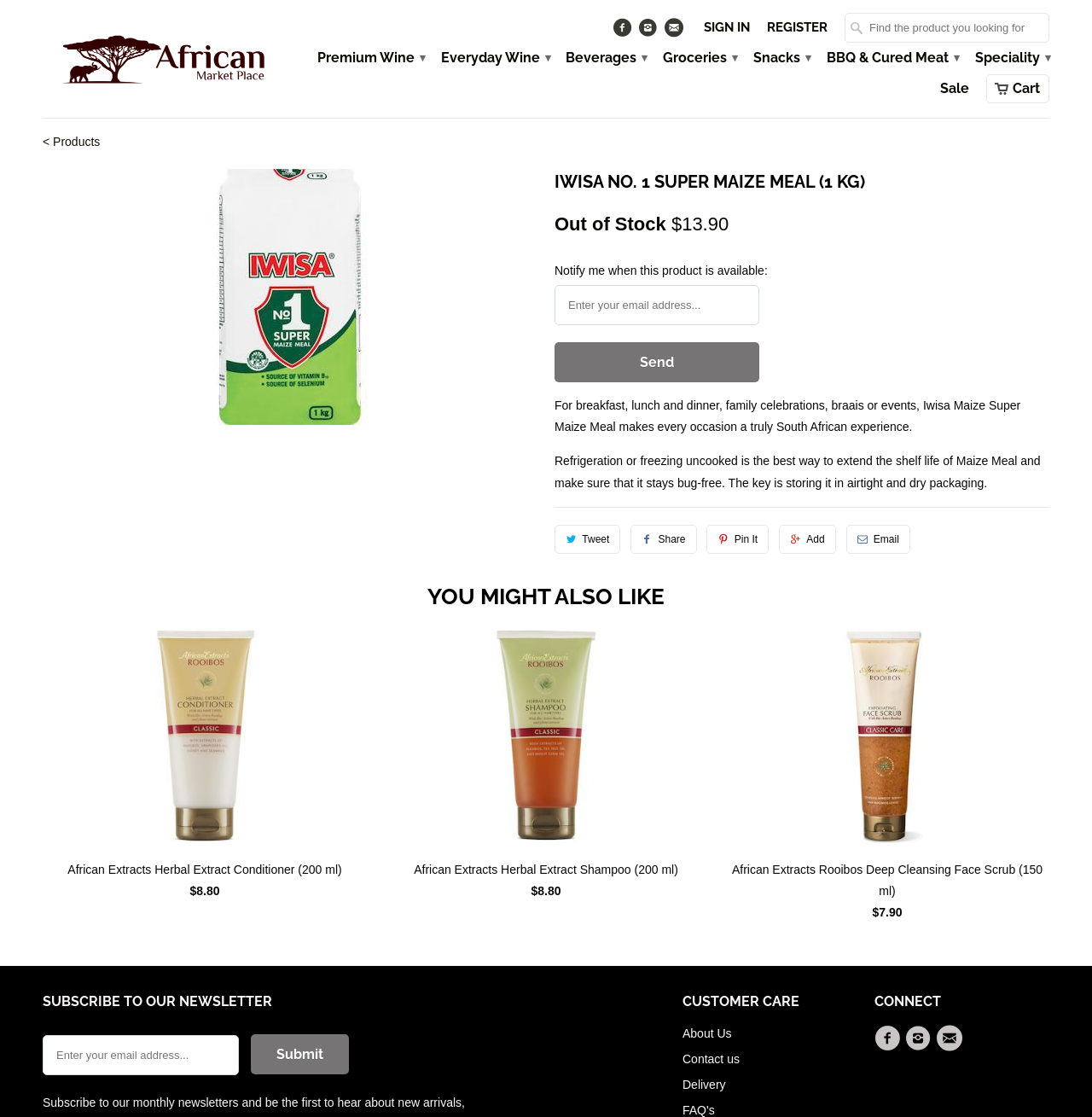Select the bounding box coordinates of the element I need to click to carry out the following instruction: "View premium wine products".

[0.29, 0.045, 0.388, 0.066]